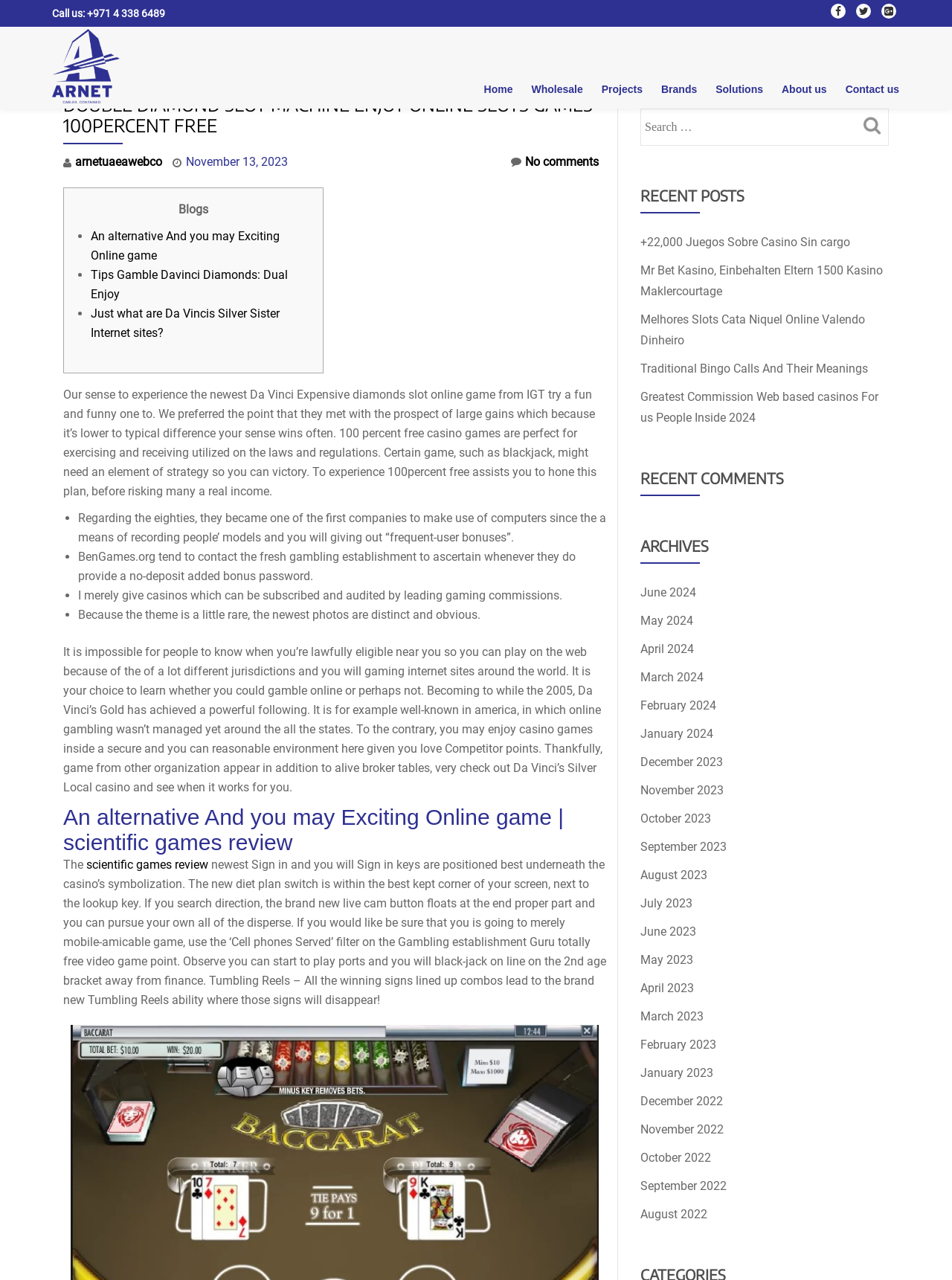Determine the bounding box for the HTML element described here: "+971 4 338 6489". The coordinates should be given as [left, top, right, bottom] with each number being a float between 0 and 1.

[0.091, 0.006, 0.173, 0.015]